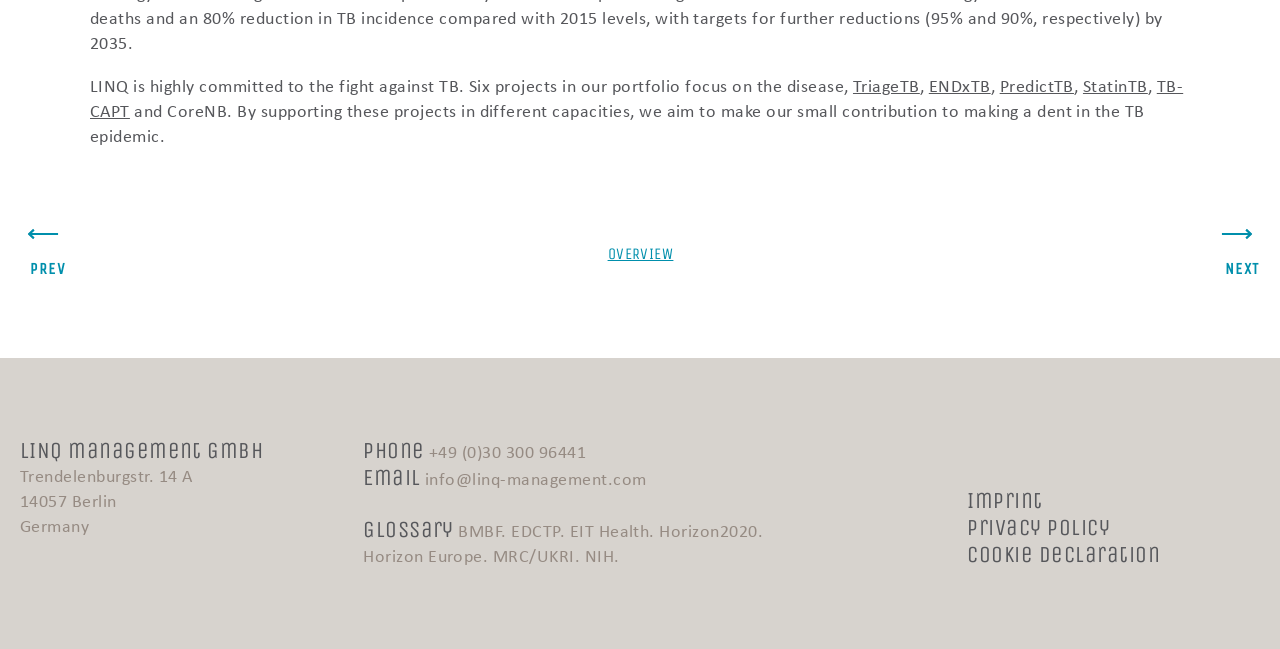Please determine the bounding box of the UI element that matches this description: Cookie Declaration. The coordinates should be given as (top-left x, top-left y, bottom-right x, bottom-right y), with all values between 0 and 1.

[0.756, 0.836, 0.906, 0.874]